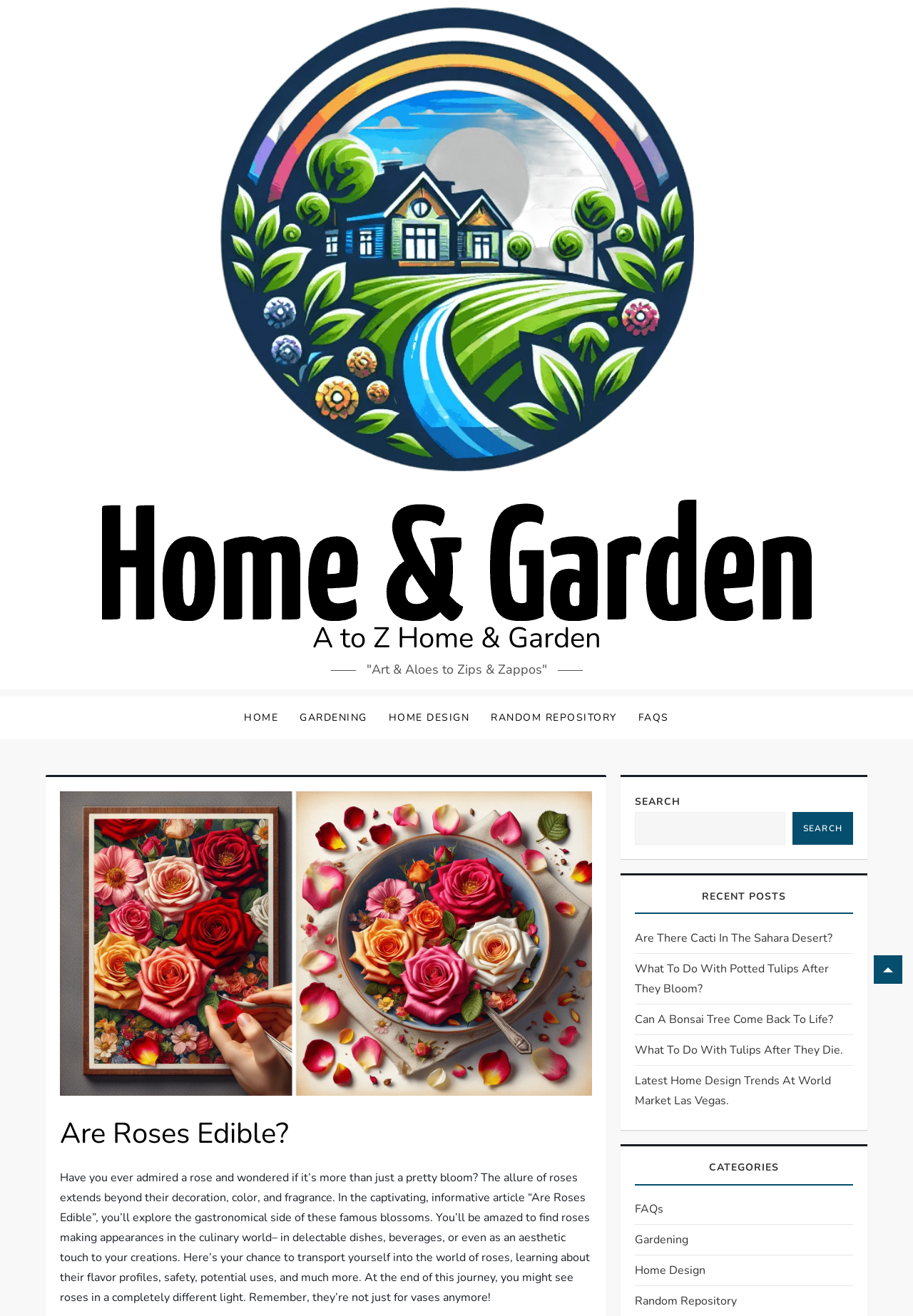What is the main topic of the article?
Please respond to the question thoroughly and include all relevant details.

The main topic of the article can be inferred from the heading 'Are Roses Edible?' and the text that follows, which discusses the culinary potential of roses.